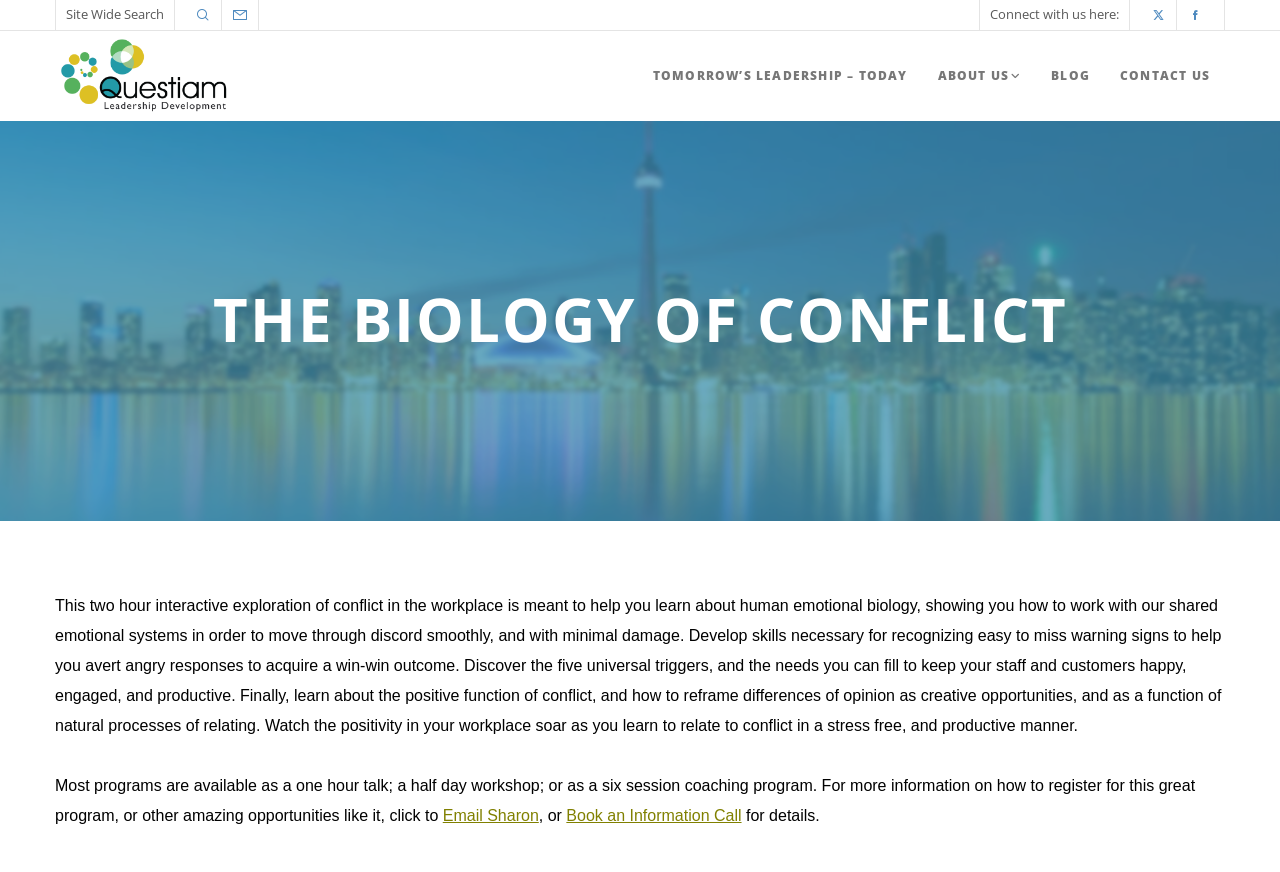Find and indicate the bounding box coordinates of the region you should select to follow the given instruction: "Search the site".

[0.052, 0.007, 0.128, 0.026]